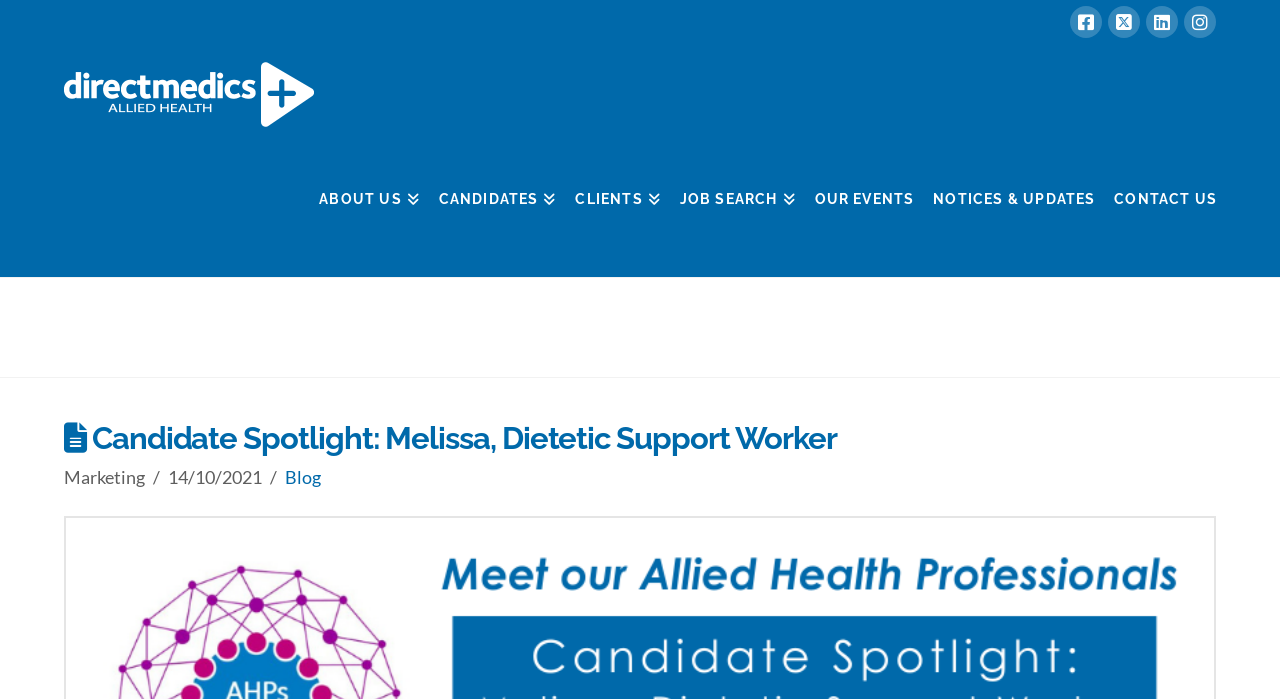Please provide the bounding box coordinates for the element that needs to be clicked to perform the following instruction: "search for jobs". The coordinates should be given as four float numbers between 0 and 1, i.e., [left, top, right, bottom].

[0.523, 0.182, 0.629, 0.396]